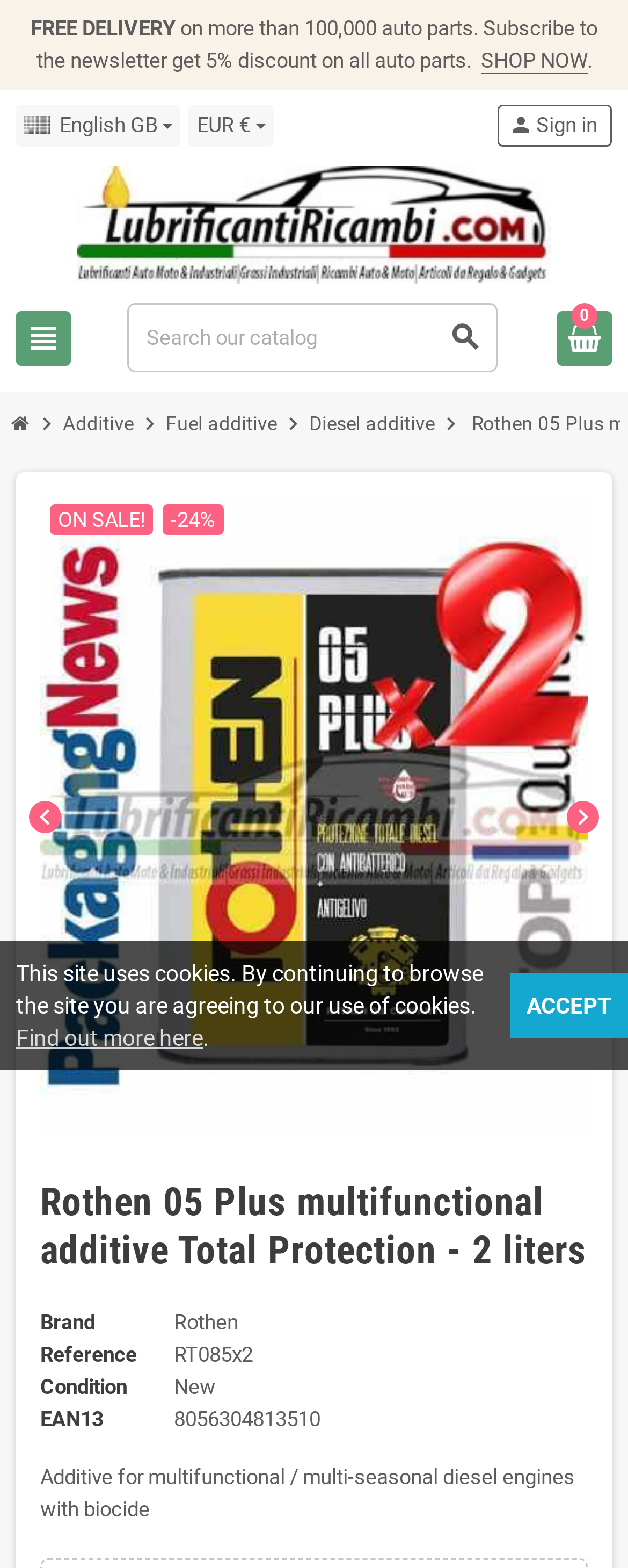Give a detailed explanation of the elements present on the webpage.

This webpage is an online auto parts shop selling a specific product, Rothen 05 Plus multifunctional additive Total Protection - 2 liters. At the top, there is a header section with a "FREE DELIVERY" notice and a call-to-action "SHOP NOW" button. Below this, there are two dropdown menus for selecting language and currency. 

On the left side, there is a navigation menu with links to different categories, including "Lubrificantiricambi" and "Additive". Below this, there is a search bar with a "search" button. 

On the right side, there is a section with a "person" icon for signing in and a link to the shopping cart, which currently contains 0 products. 

In the main content area, there is a large image of the product, accompanied by a heading with the product name. Below this, there are several sections displaying product information, including "ON SALE!" and "-24%" discount notices, brand, reference, condition, and EAN13 details. 

At the bottom of the page, there is a notice about the site using cookies, with a link to find out more and an "ACCEPT" button.